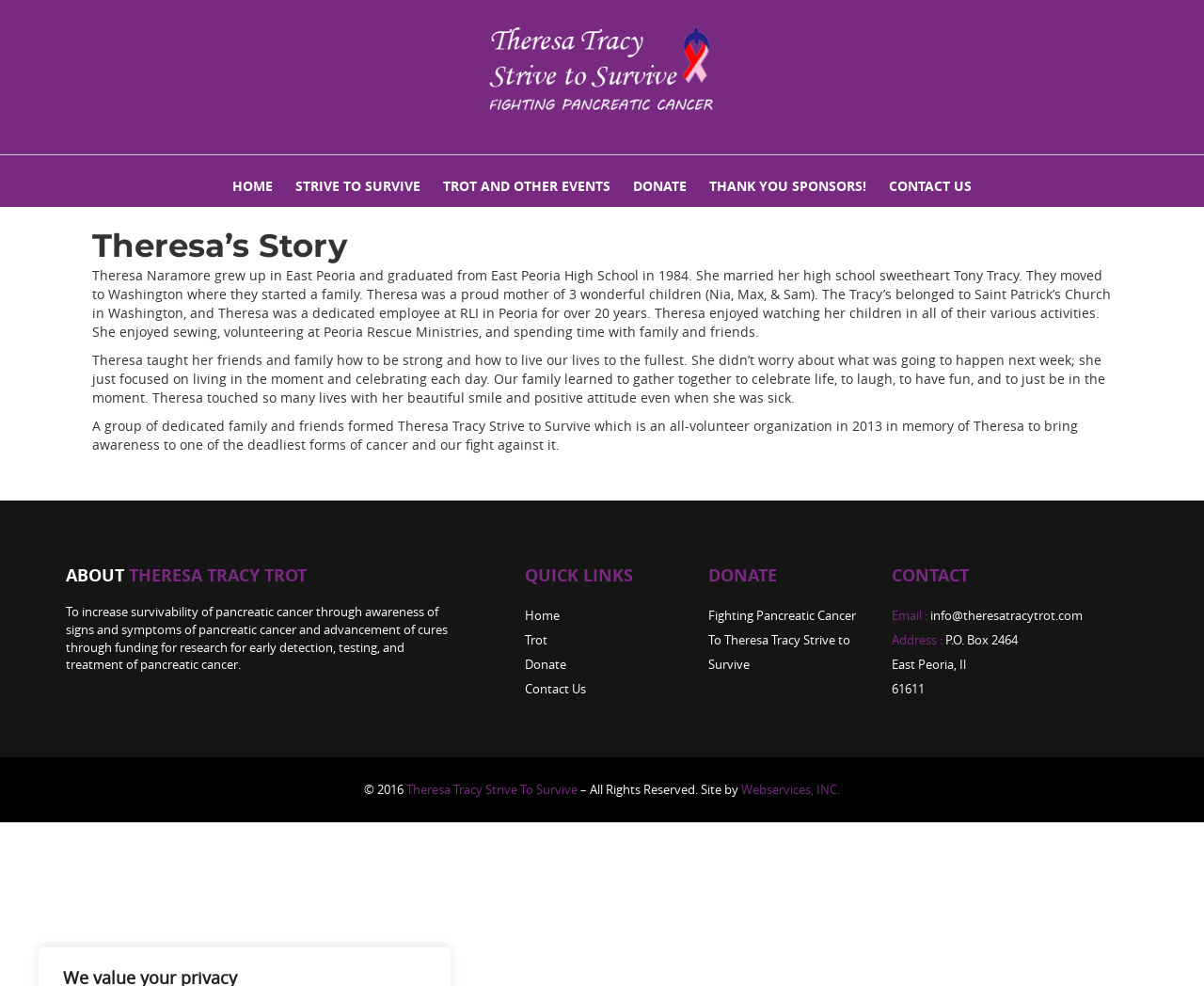Please specify the bounding box coordinates of the clickable section necessary to execute the following command: "Visit the website of Theresa Tracy Strive to Survive".

[0.338, 0.792, 0.48, 0.81]